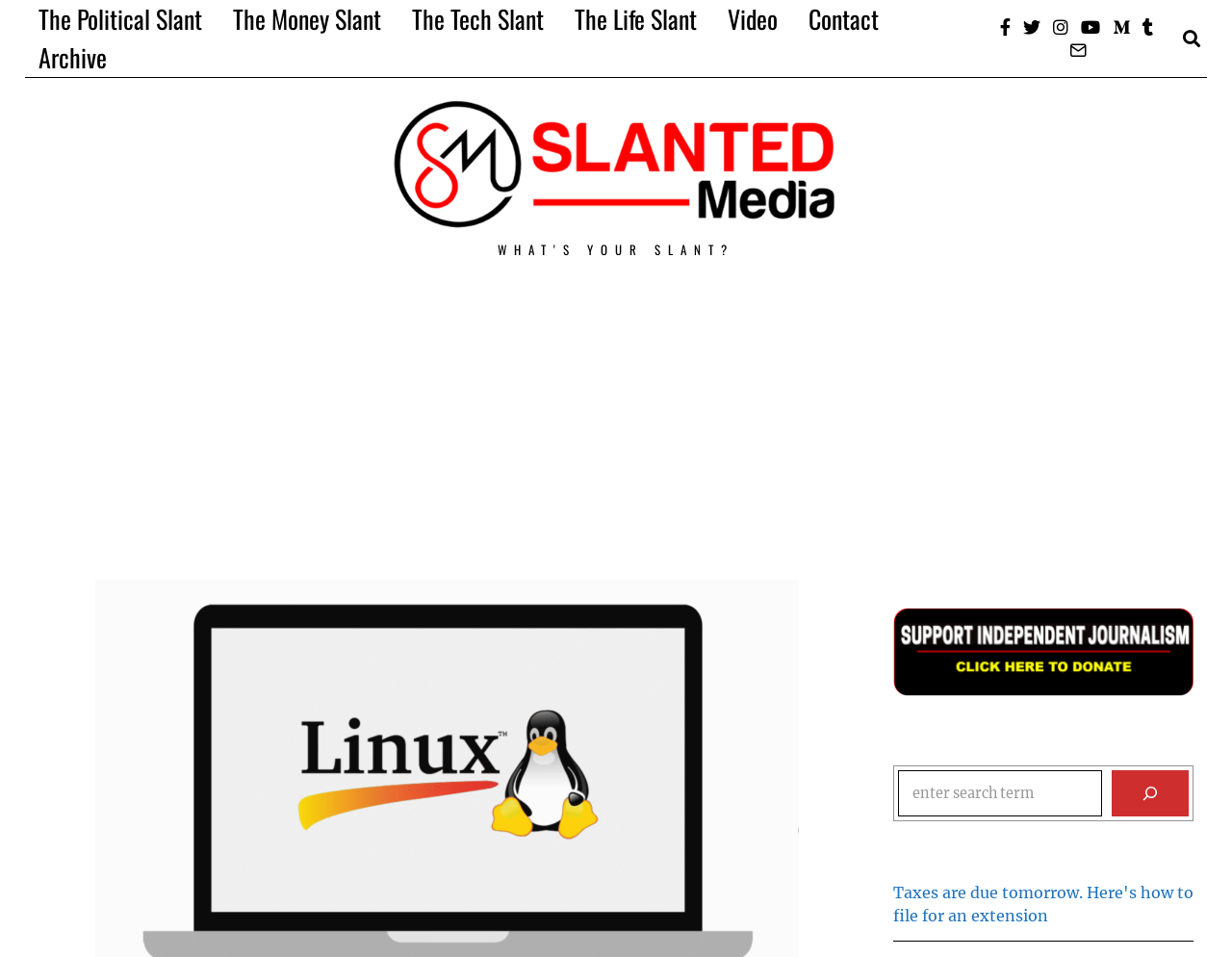Find the bounding box of the web element that fits this description: "name="s" placeholder="enter search term"".

[0.729, 0.805, 0.895, 0.853]